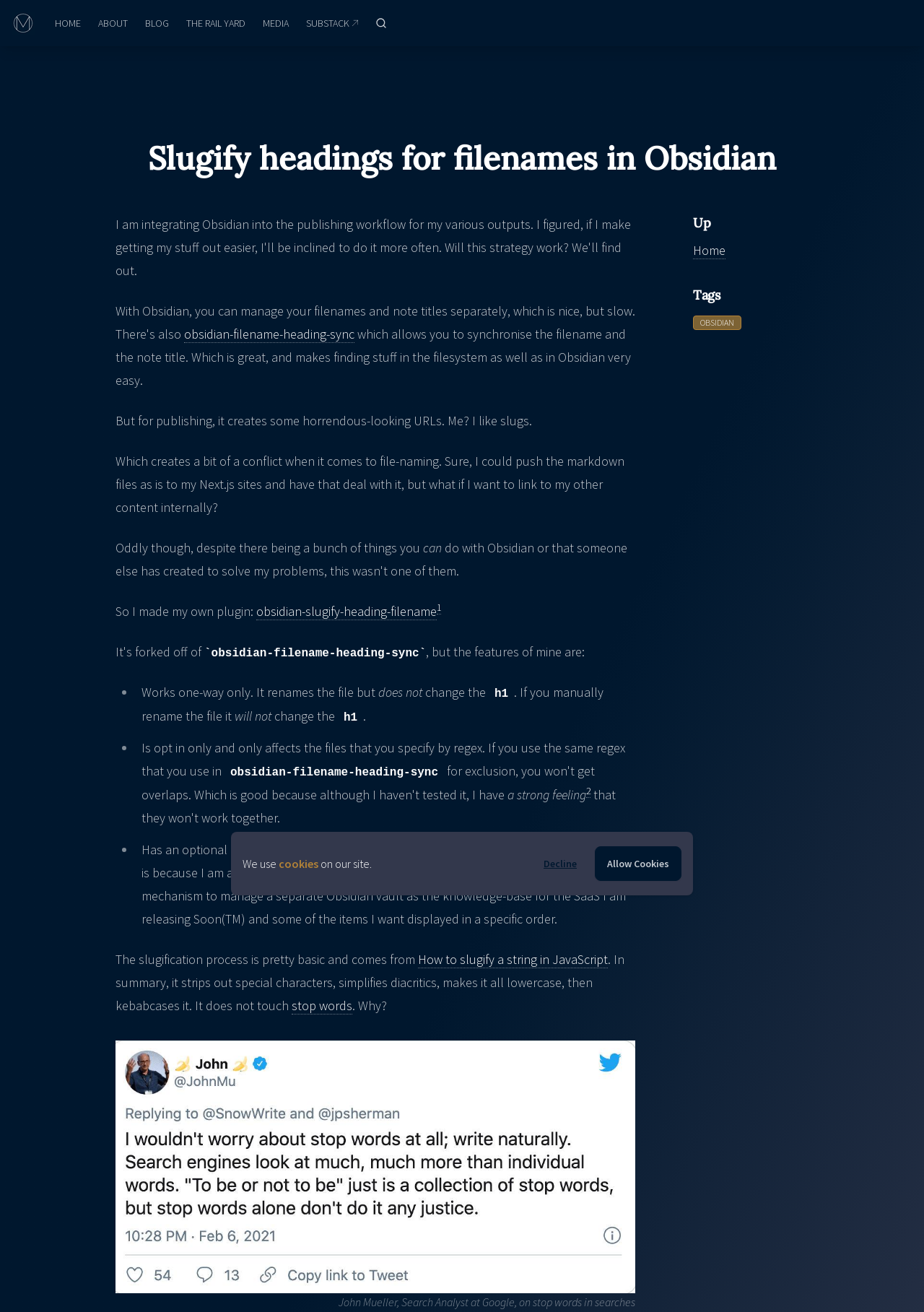Can you find the bounding box coordinates of the area I should click to execute the following instruction: "Click the link to obsidian-filename-heading-sync"?

[0.199, 0.248, 0.384, 0.261]